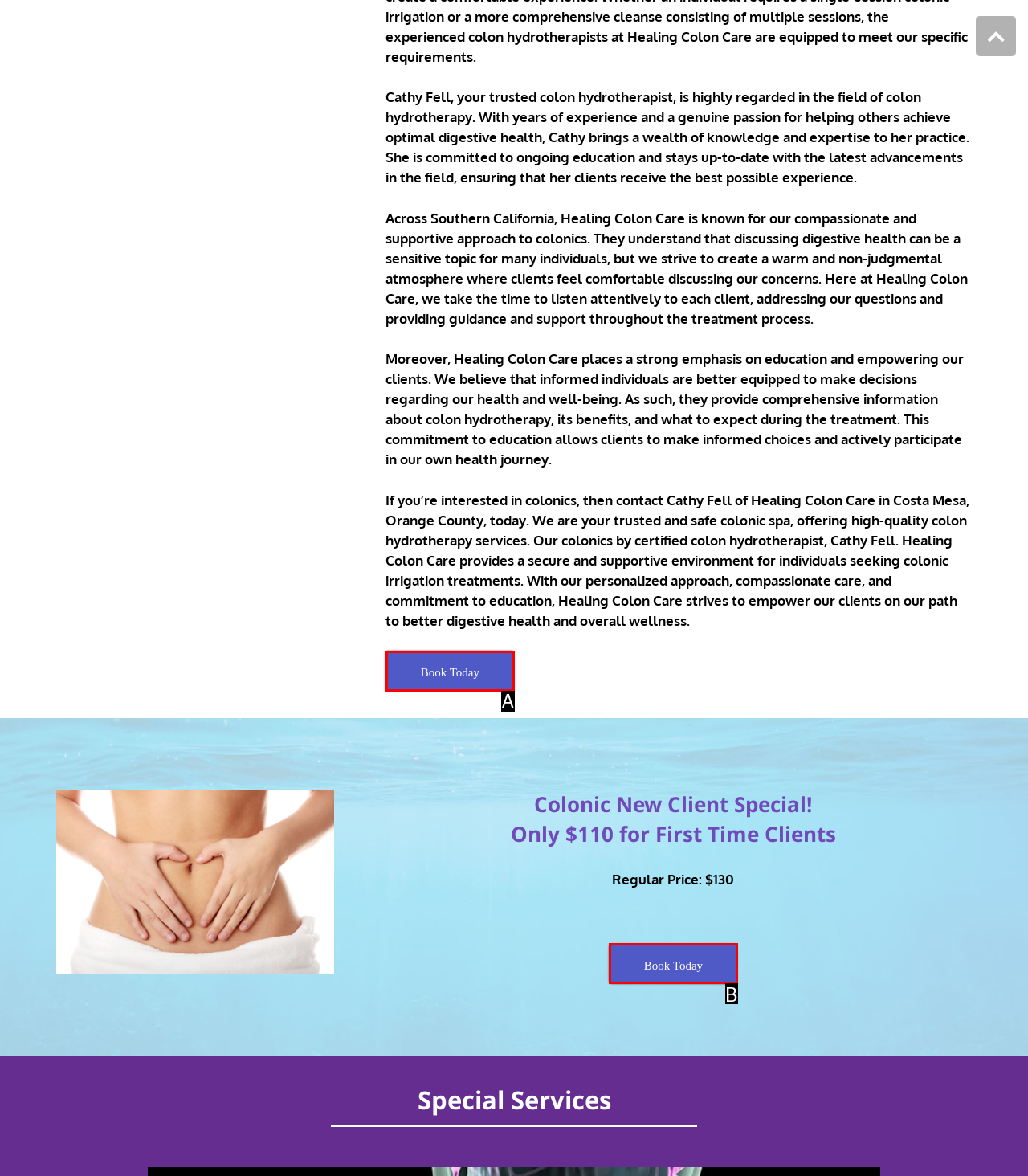Select the letter of the UI element that best matches: Book Today
Answer with the letter of the correct option directly.

B